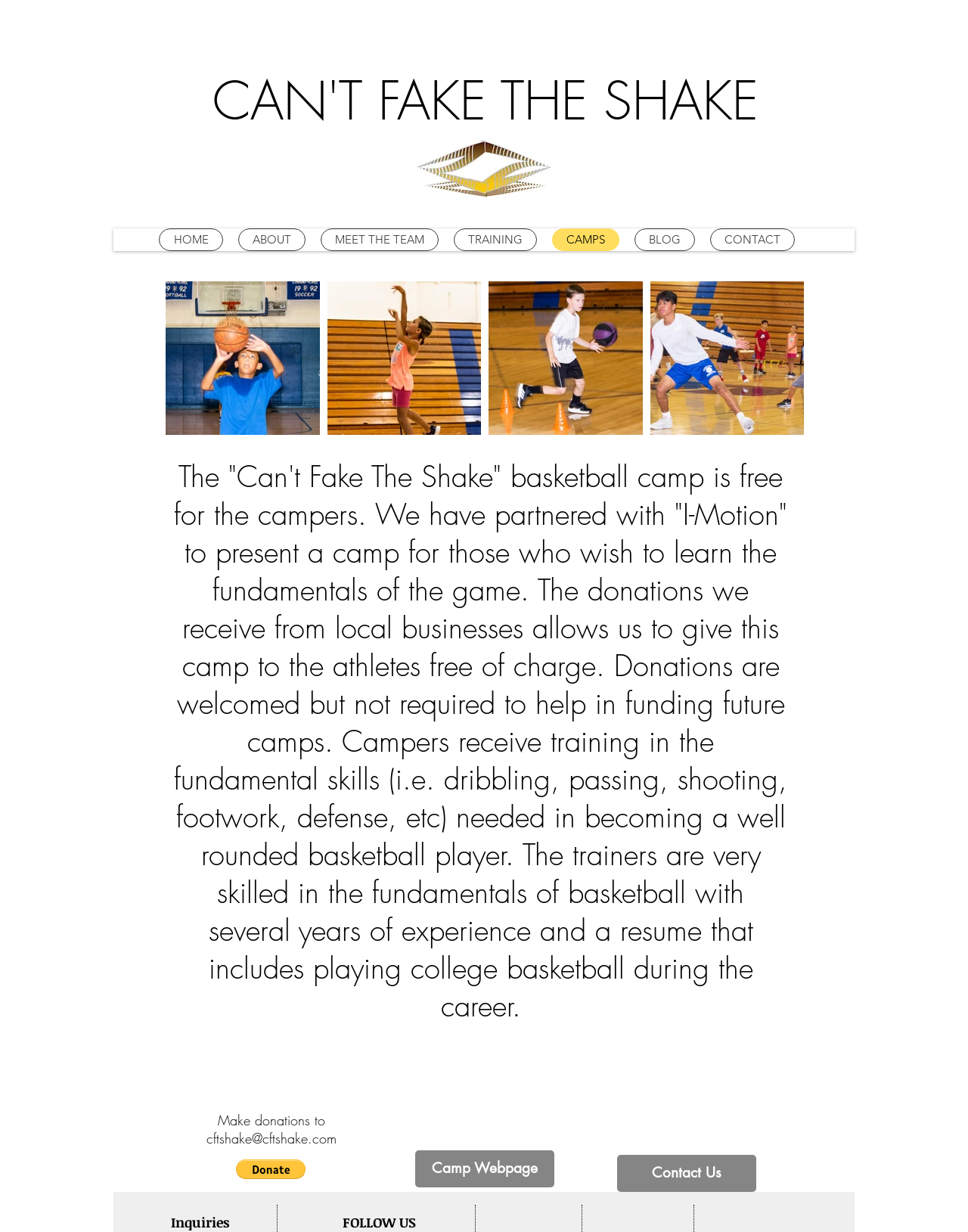Determine the bounding box coordinates for the HTML element mentioned in the following description: "MEET THE TEAM". The coordinates should be a list of four floats ranging from 0 to 1, represented as [left, top, right, bottom].

[0.331, 0.185, 0.453, 0.204]